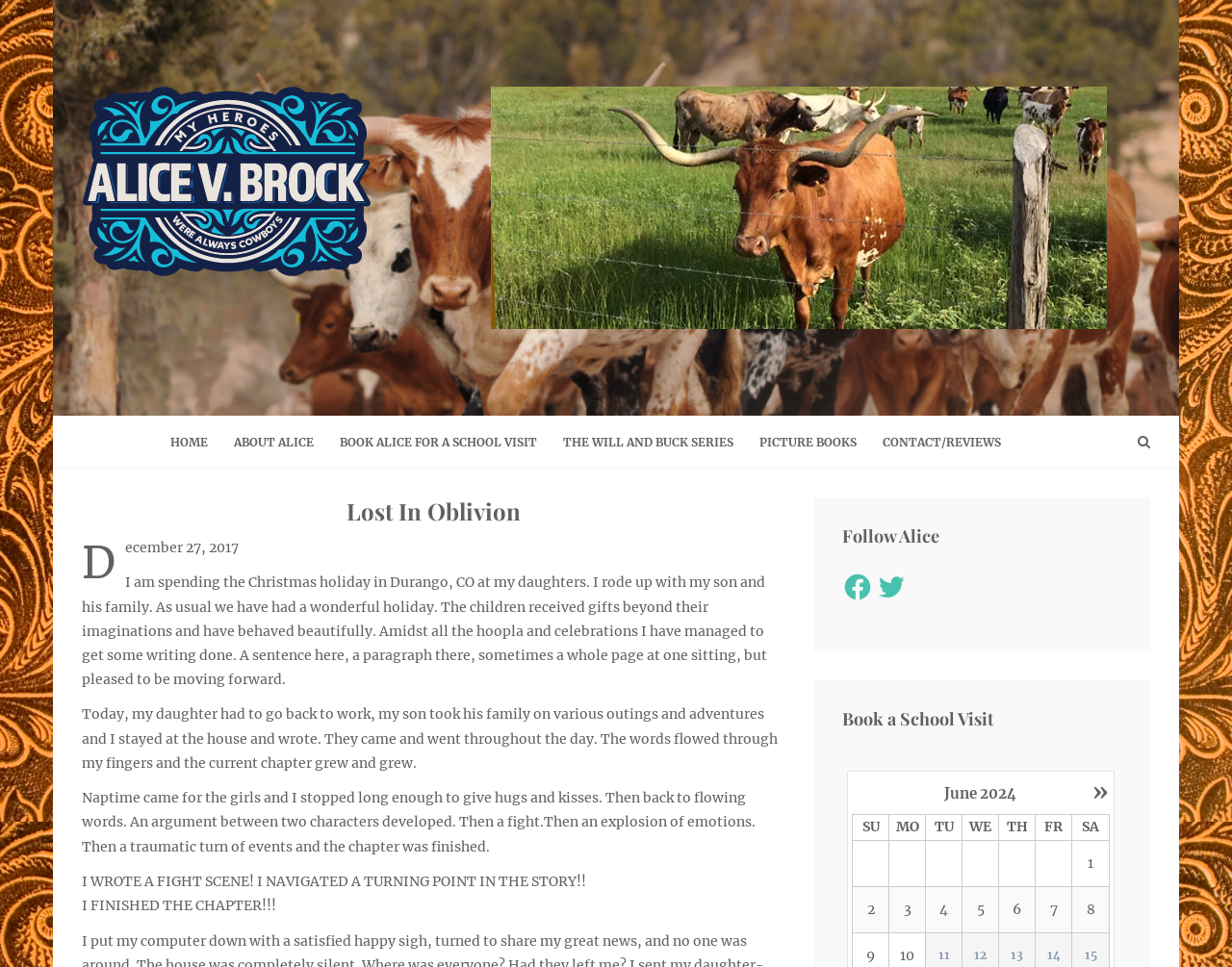Can you find and provide the title of the webpage?

Lost In Oblivion